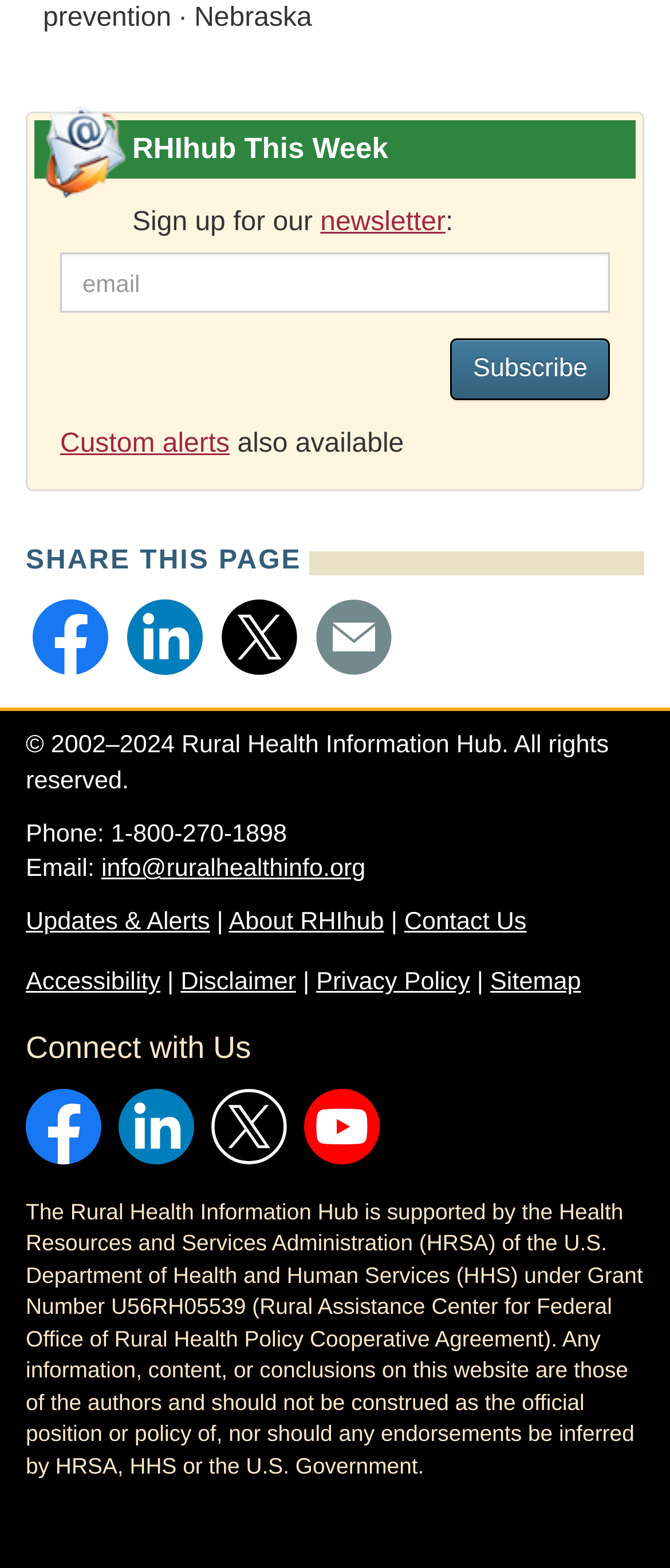Bounding box coordinates are given in the format (top-left x, top-left y, bottom-right x, bottom-right y). All values should be floating point numbers between 0 and 1. Provide the bounding box coordinate for the UI element described as: Updates & Alerts

[0.038, 0.579, 0.313, 0.597]